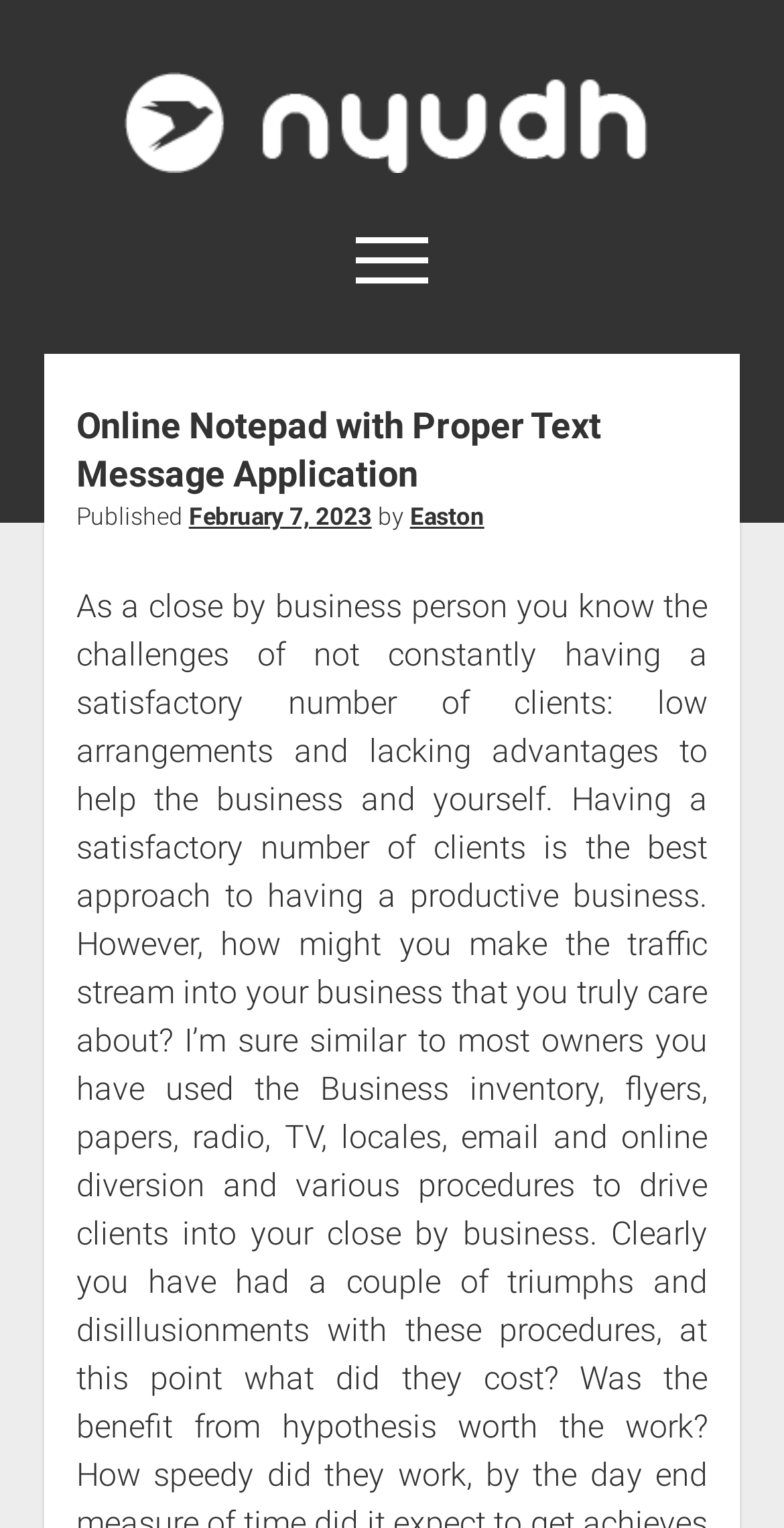Who is the author of the published content?
Please provide an in-depth and detailed response to the question.

The author's name can be found in the section that says 'Published' and has a date 'February 7, 2023', where it says 'by Easton'.